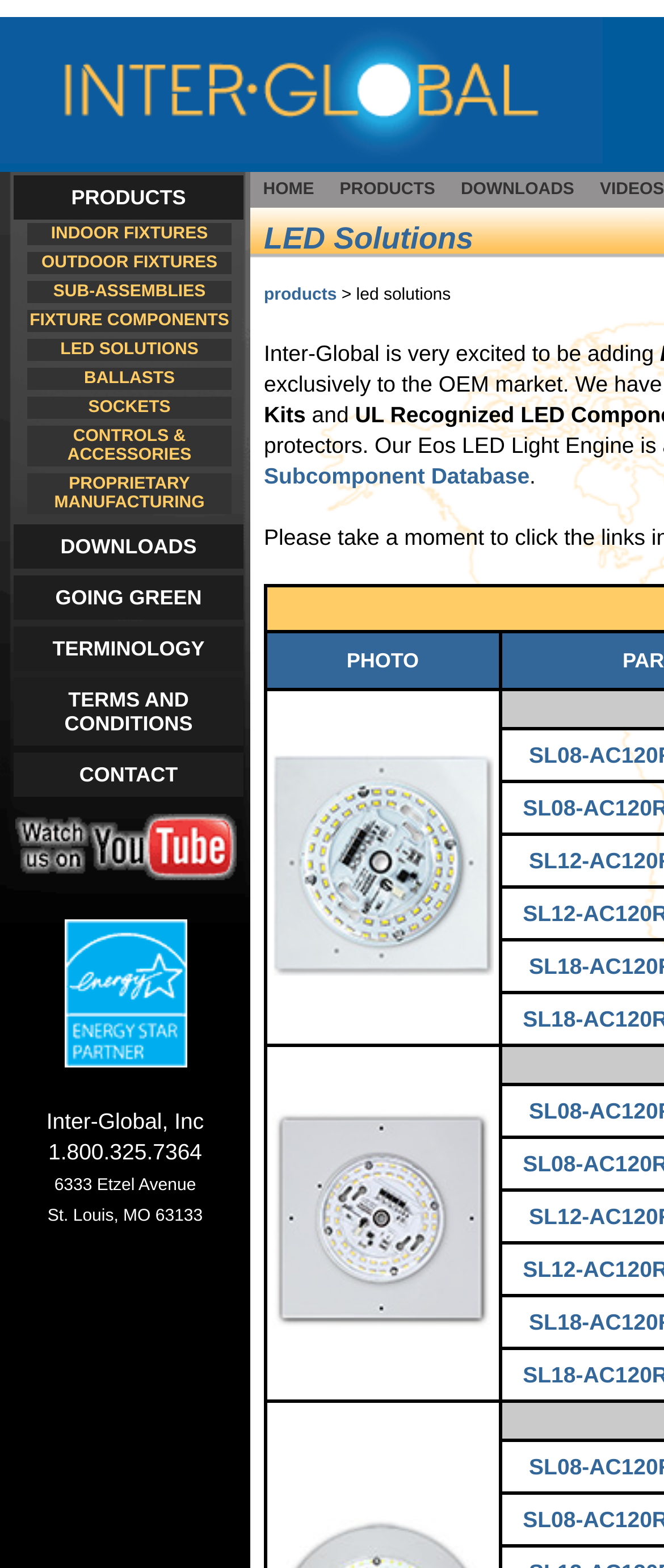From the image, can you give a detailed response to the question below:
What is the company's phone number?

I found the company's contact information in the bottom section of the webpage, which includes the phone number 1.800.325.7364.